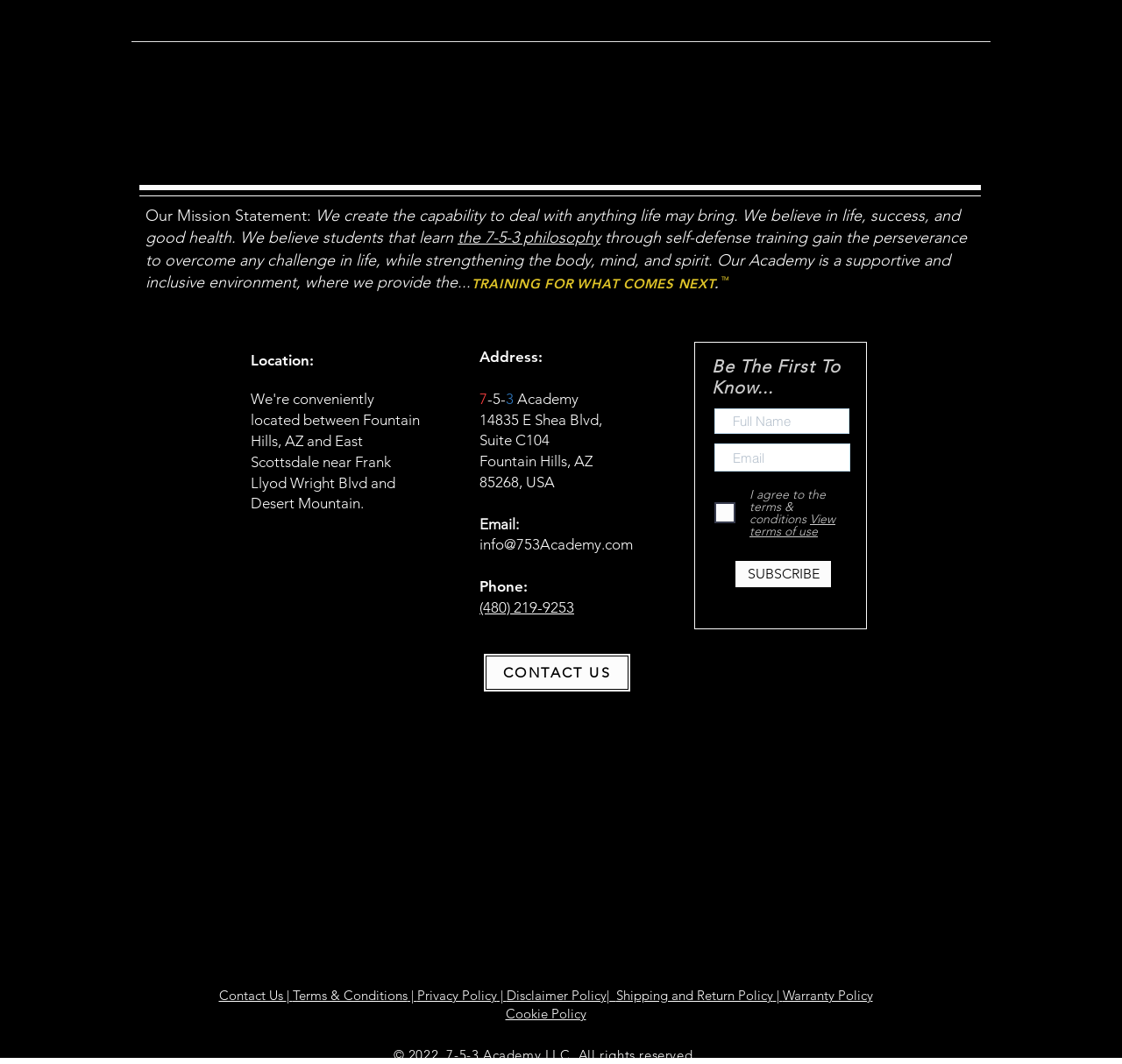What is the mission statement of the academy?
Use the image to answer the question with a single word or phrase.

To deal with life challenges